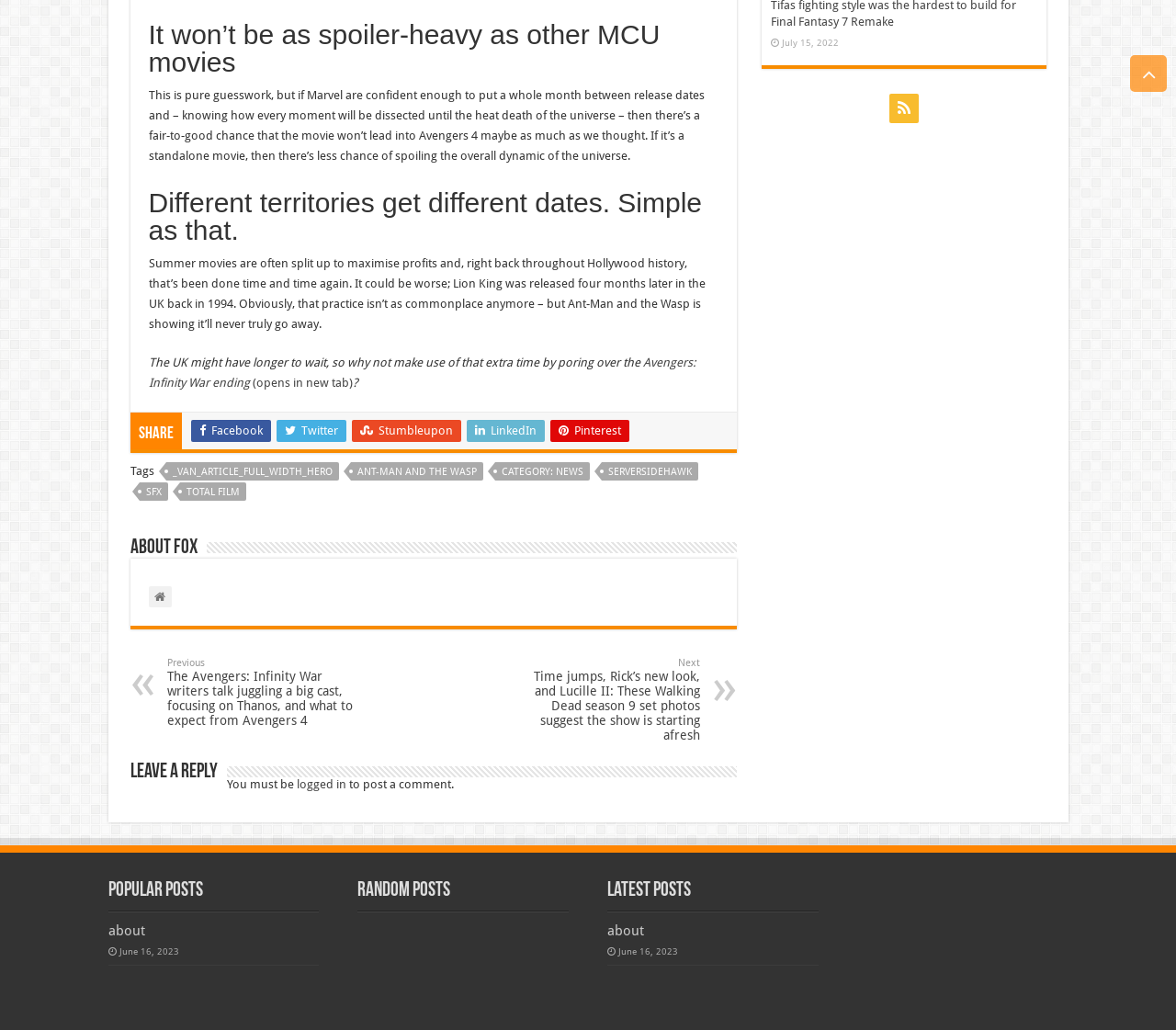Based on the element description Ant-Man and The Wasp, identify the bounding box of the UI element in the given webpage screenshot. The coordinates should be in the format (top-left x, top-left y, bottom-right x, bottom-right y) and must be between 0 and 1.

[0.298, 0.449, 0.411, 0.467]